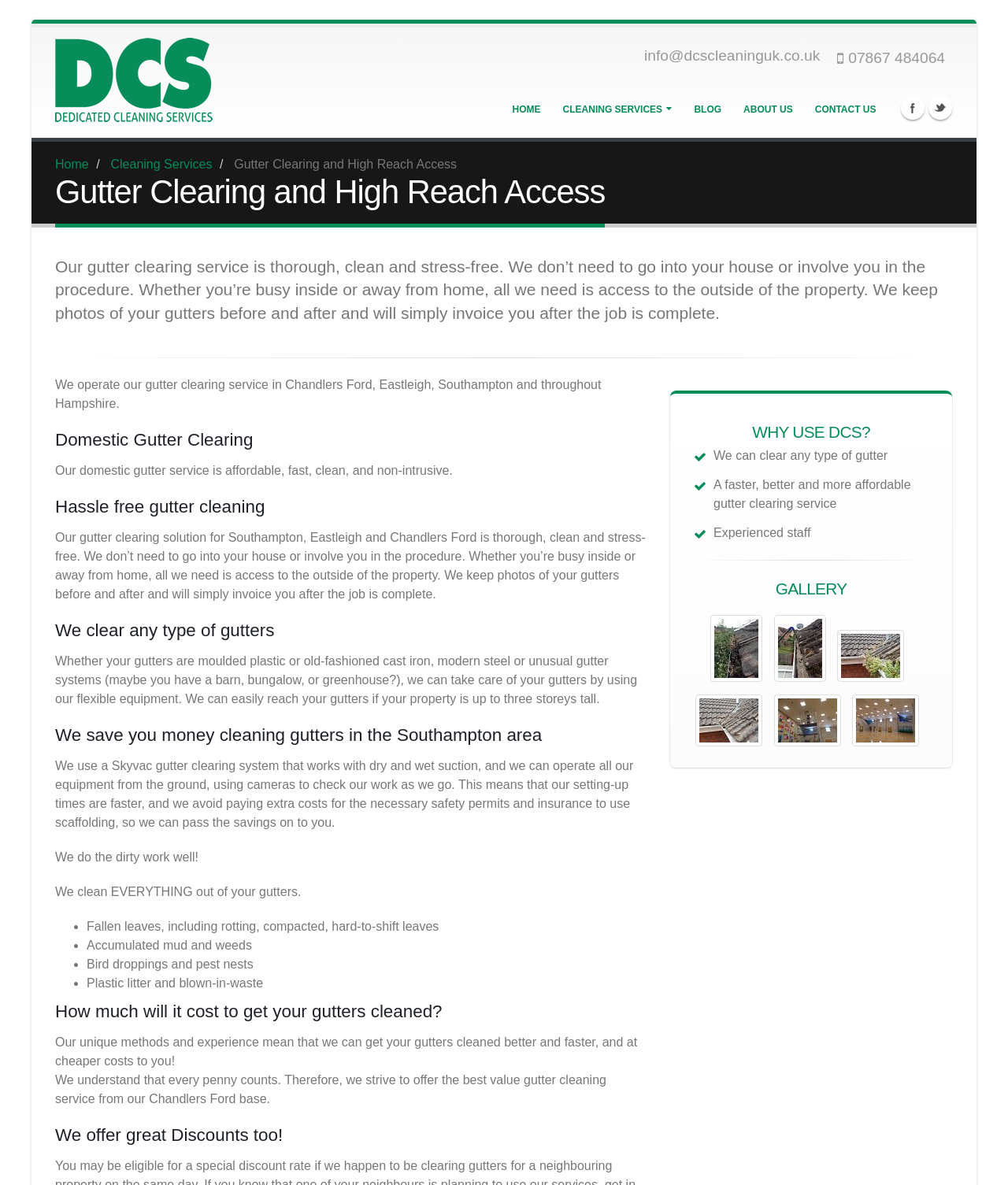Please identify the bounding box coordinates of the region to click in order to complete the given instruction: "Click on the 'Facebook' link". The coordinates should be four float numbers between 0 and 1, i.e., [left, top, right, bottom].

[0.893, 0.081, 0.917, 0.101]